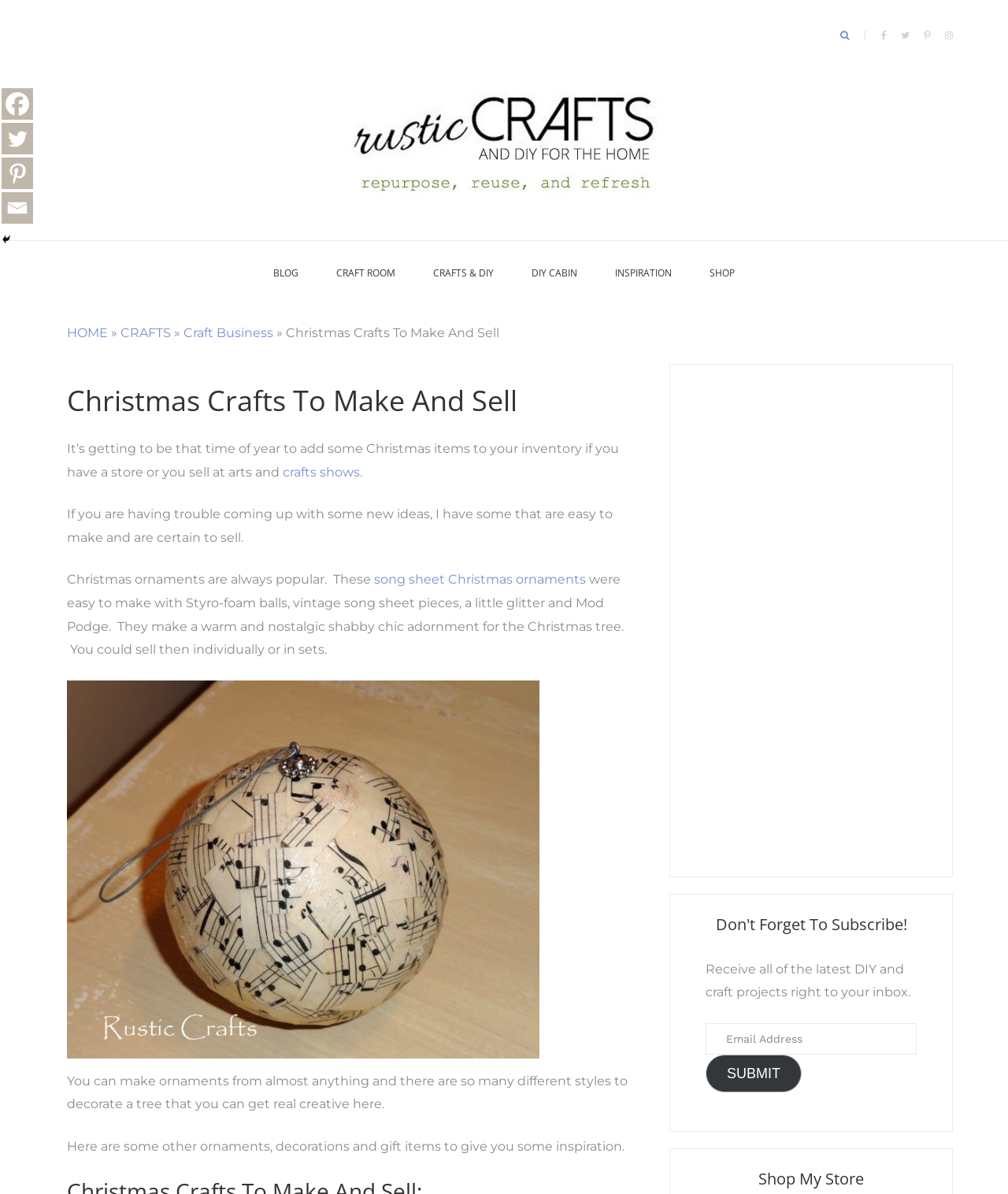Refer to the image and provide an in-depth answer to the question: 
What is the function of the 'SUBMIT' button?

The 'SUBMIT' button is located below the 'Email Address' textbox, and the surrounding text mentions 'Receive all of the latest DIY and craft projects right to your inbox.' Therefore, I can conclude that the function of the 'SUBMIT' button is to submit the user's email address to subscribe to the newsletter.